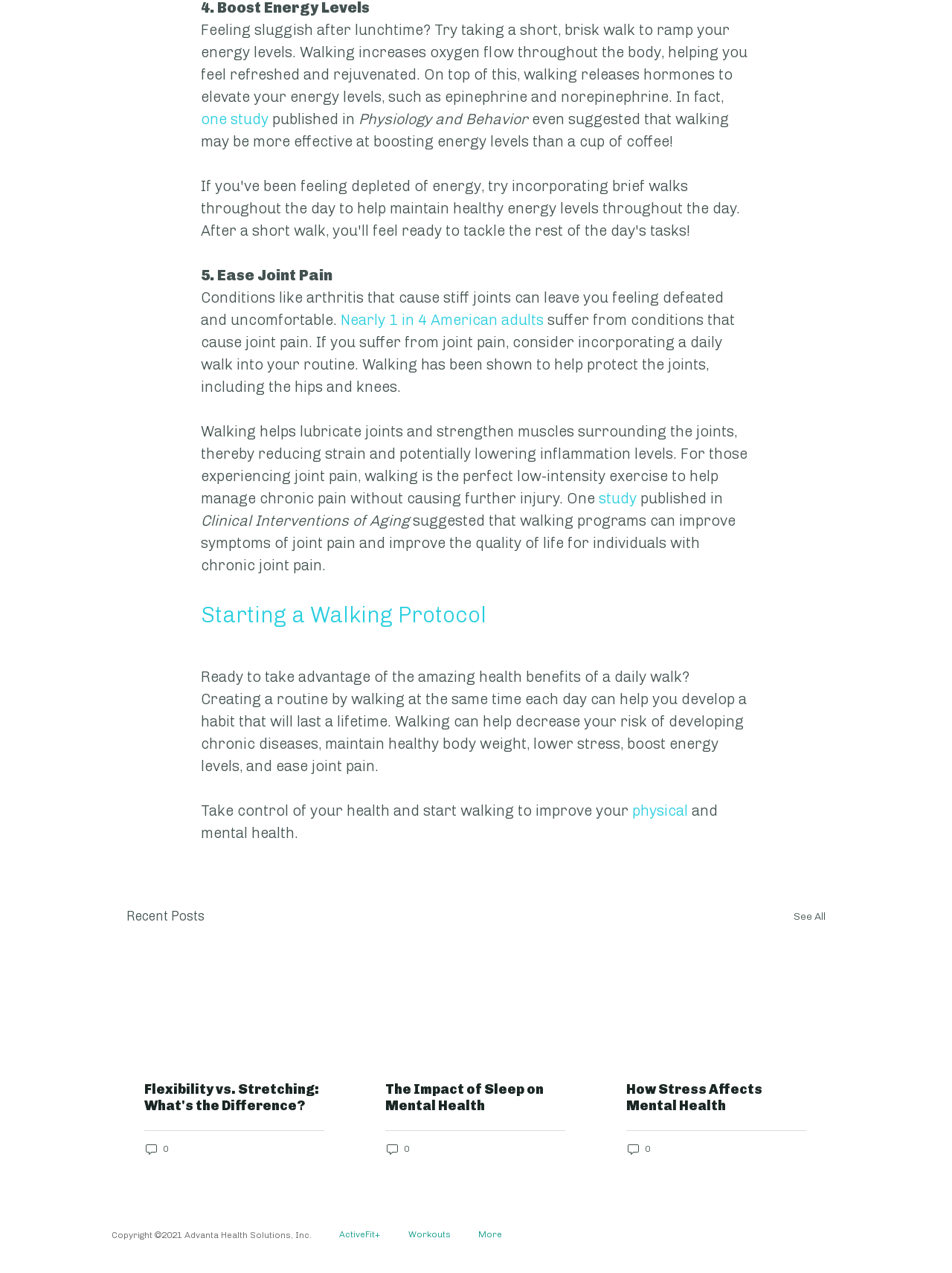Please provide the bounding box coordinate of the region that matches the element description: See All. Coordinates should be in the format (top-left x, top-left y, bottom-right x, bottom-right y) and all values should be between 0 and 1.

[0.834, 0.712, 0.867, 0.729]